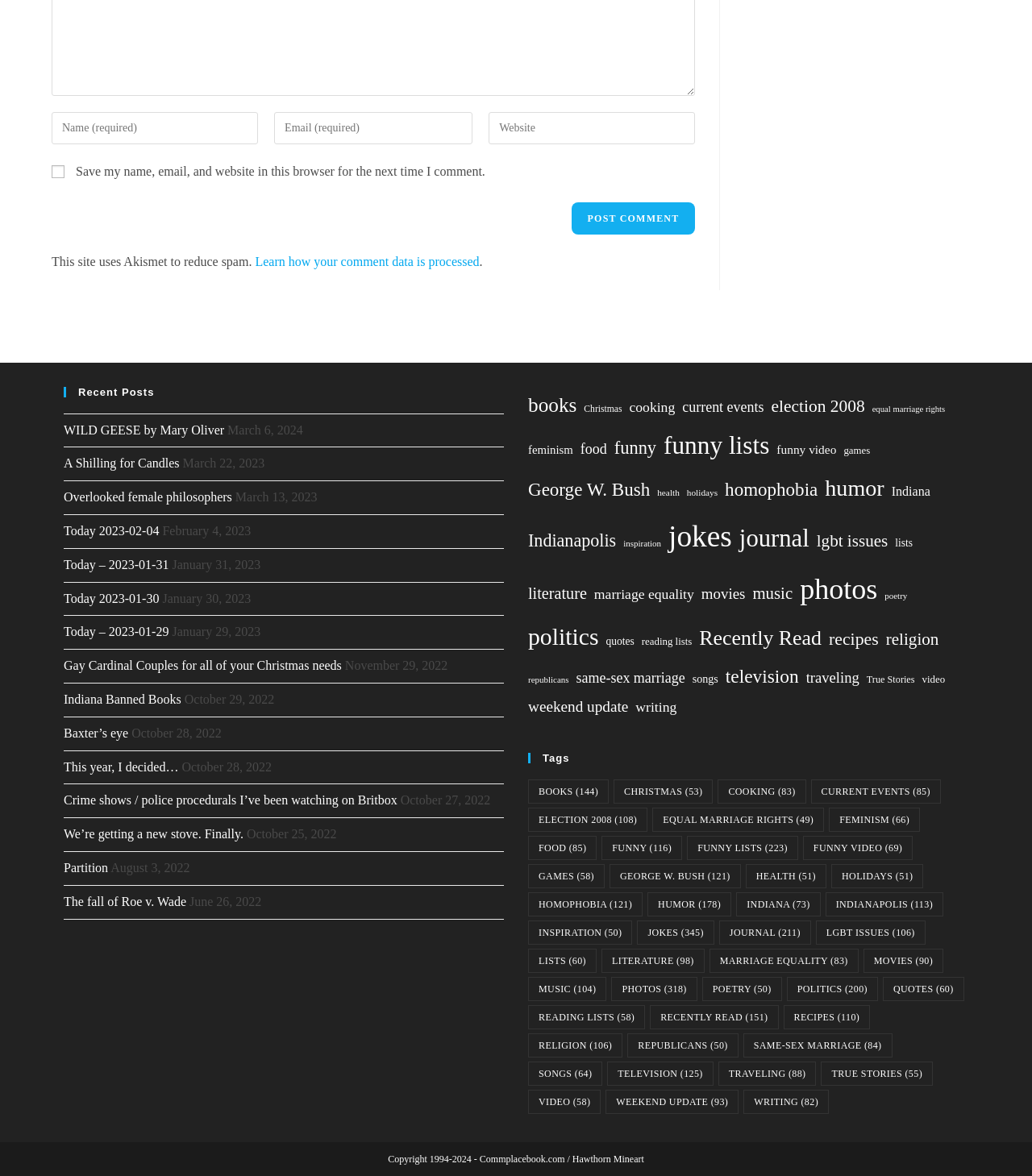Find the bounding box coordinates for the HTML element described in this sentence: "humor (178)". Provide the coordinates as four float numbers between 0 and 1, in the format [left, top, right, bottom].

[0.627, 0.759, 0.709, 0.78]